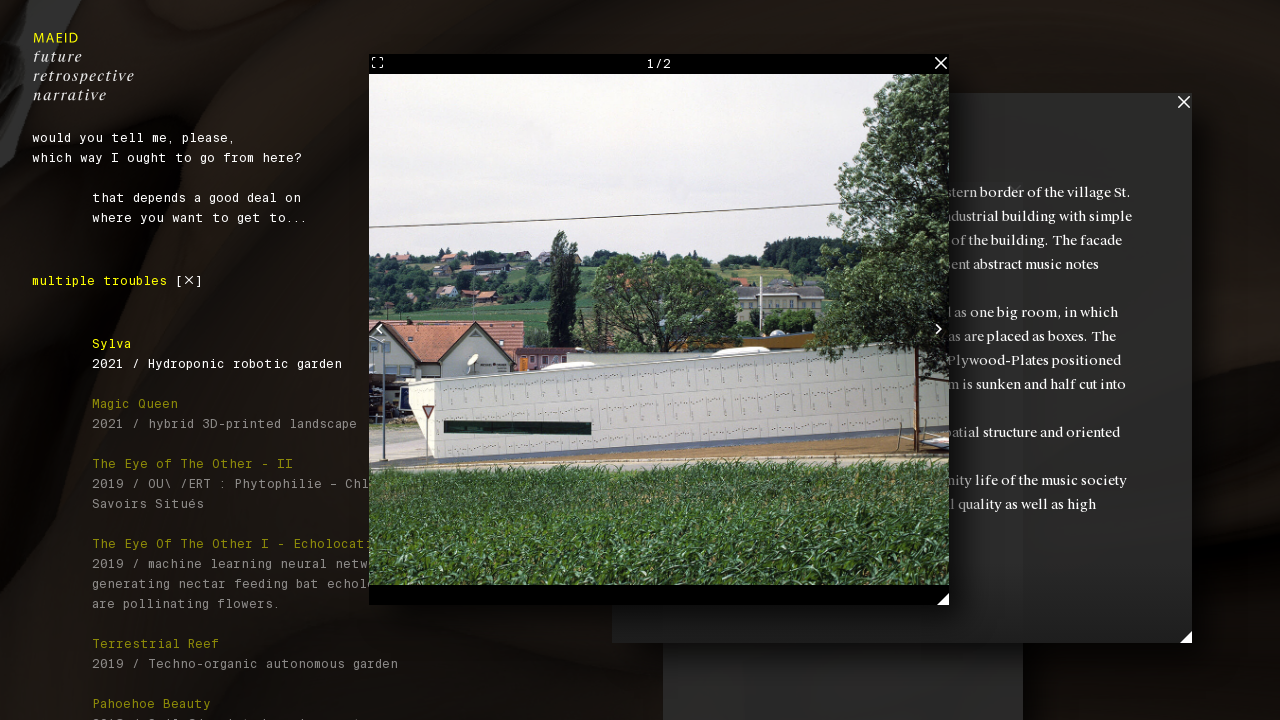What is the area of the Musikheim building?
Please give a well-detailed answer to the question.

I read the text on the webpage and found that the Musikheim building has an area of 360 square units, which is planned as one big room.